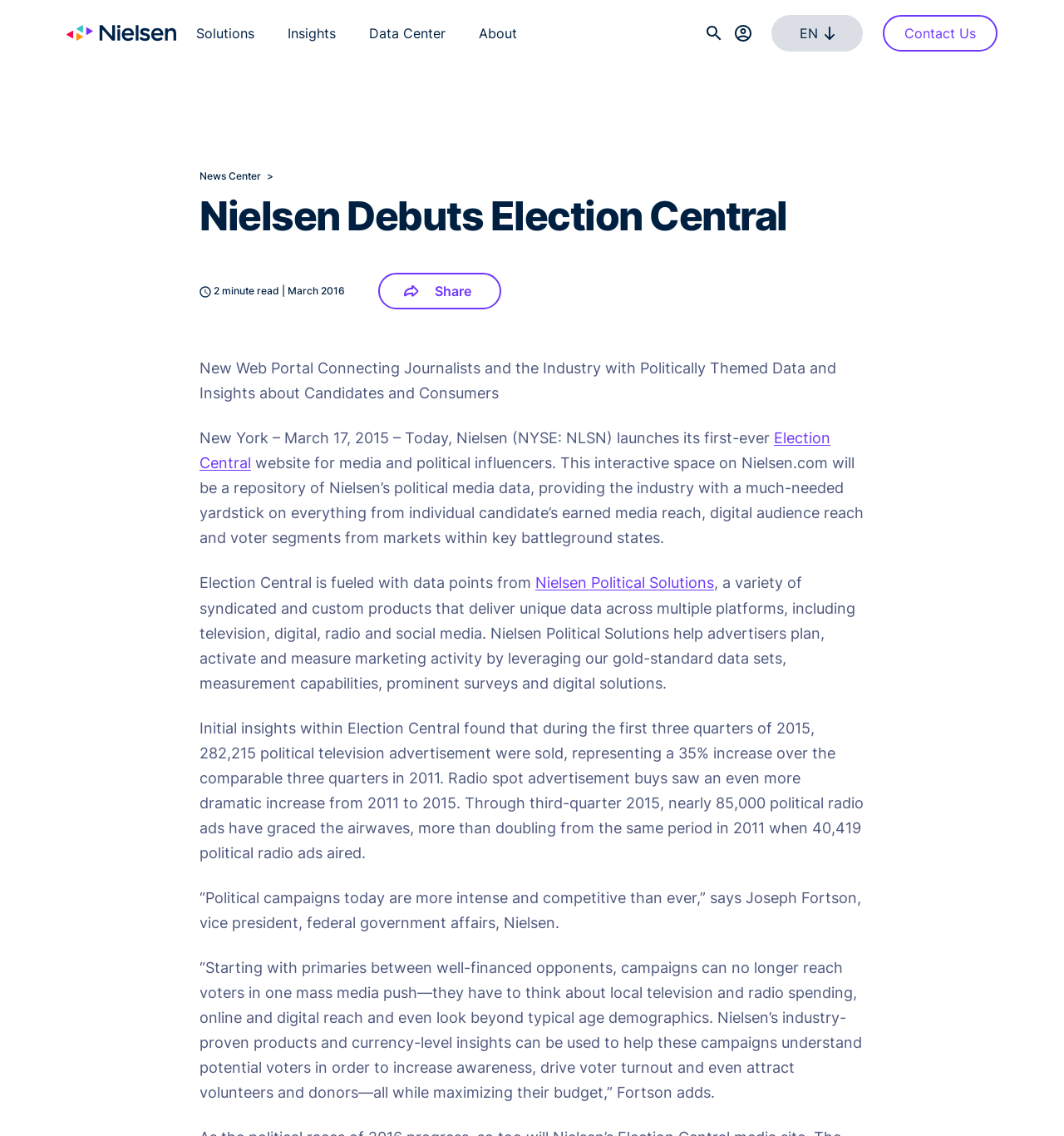How many political television advertisements were sold in the first three quarters of 2015?
Using the image as a reference, answer the question with a short word or phrase.

282,215